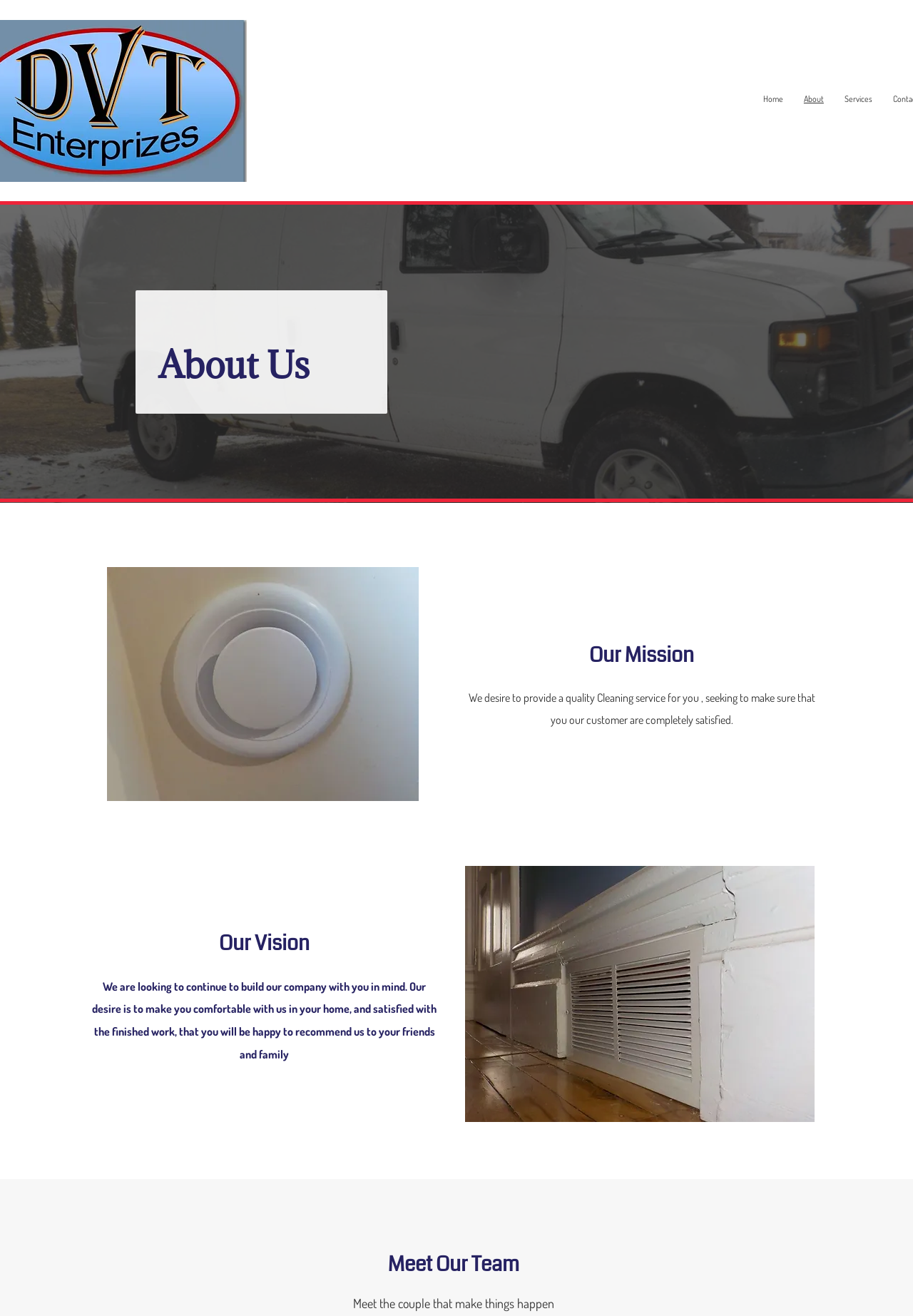What is the tone of the company's message?
Look at the screenshot and respond with a single word or phrase.

Friendly and approachable